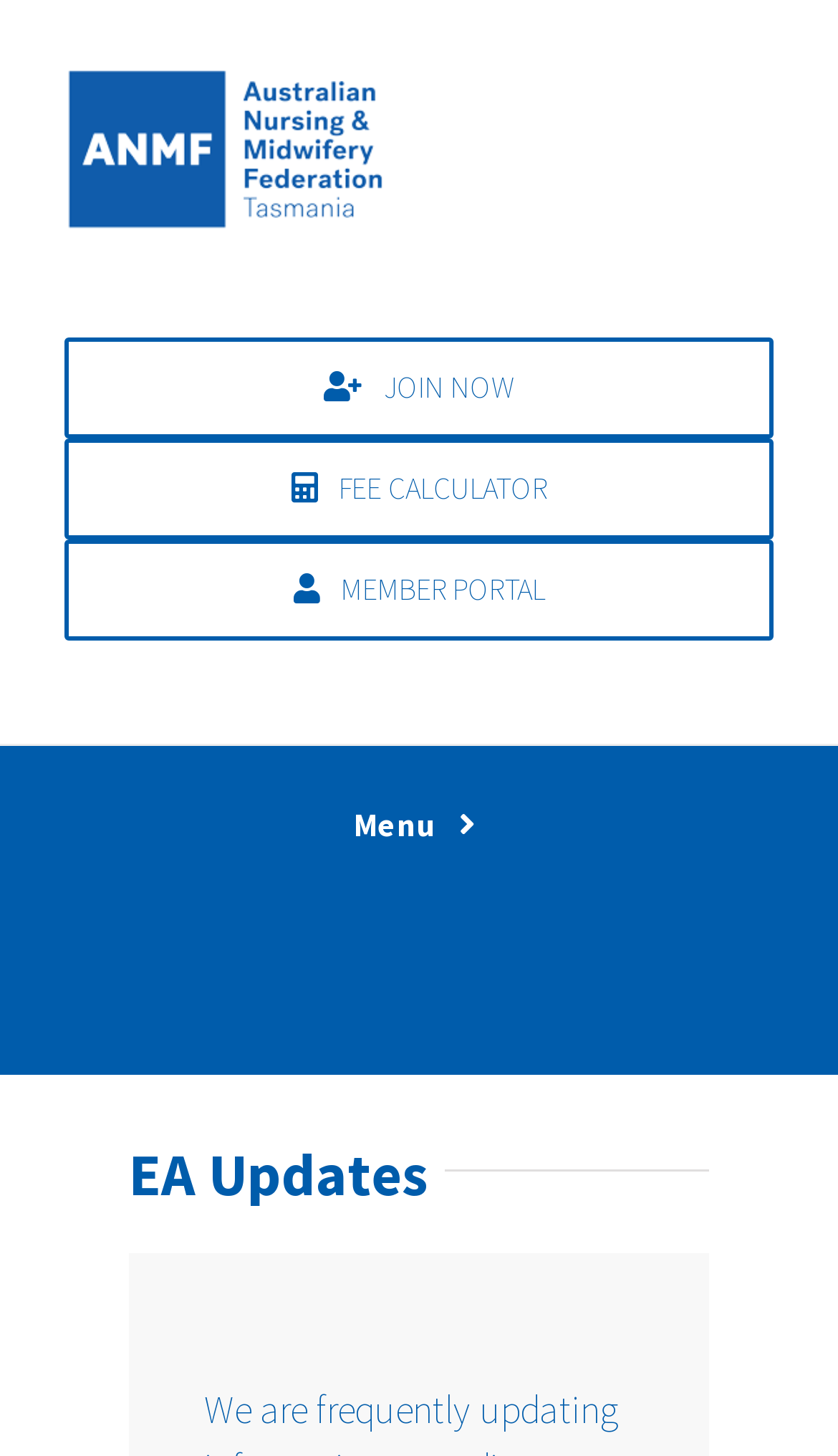What is the topic of the 'EA Updates' heading?
Ensure your answer is thorough and detailed.

The 'EA Updates' heading is located in the 'CPD, EVENTS & EDUCATION' section, and it is likely that this heading refers to updates on enterprise agreements, which is a topic related to the organization's purpose of providing information on enterprise agreements.